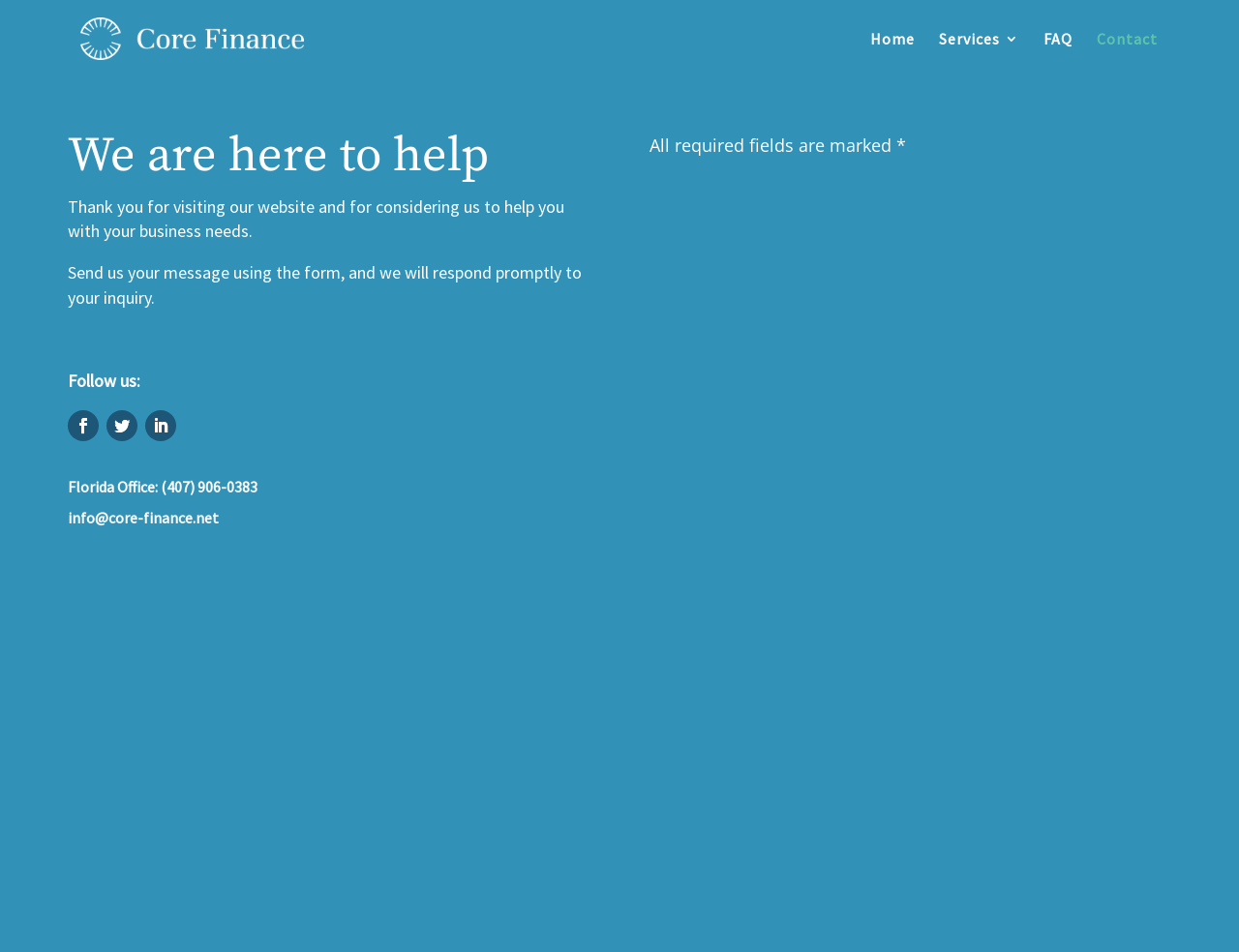Determine the bounding box coordinates of the section I need to click to execute the following instruction: "View the 'FAQ' section". Provide the coordinates as four float numbers between 0 and 1, i.e., [left, top, right, bottom].

[0.842, 0.034, 0.866, 0.081]